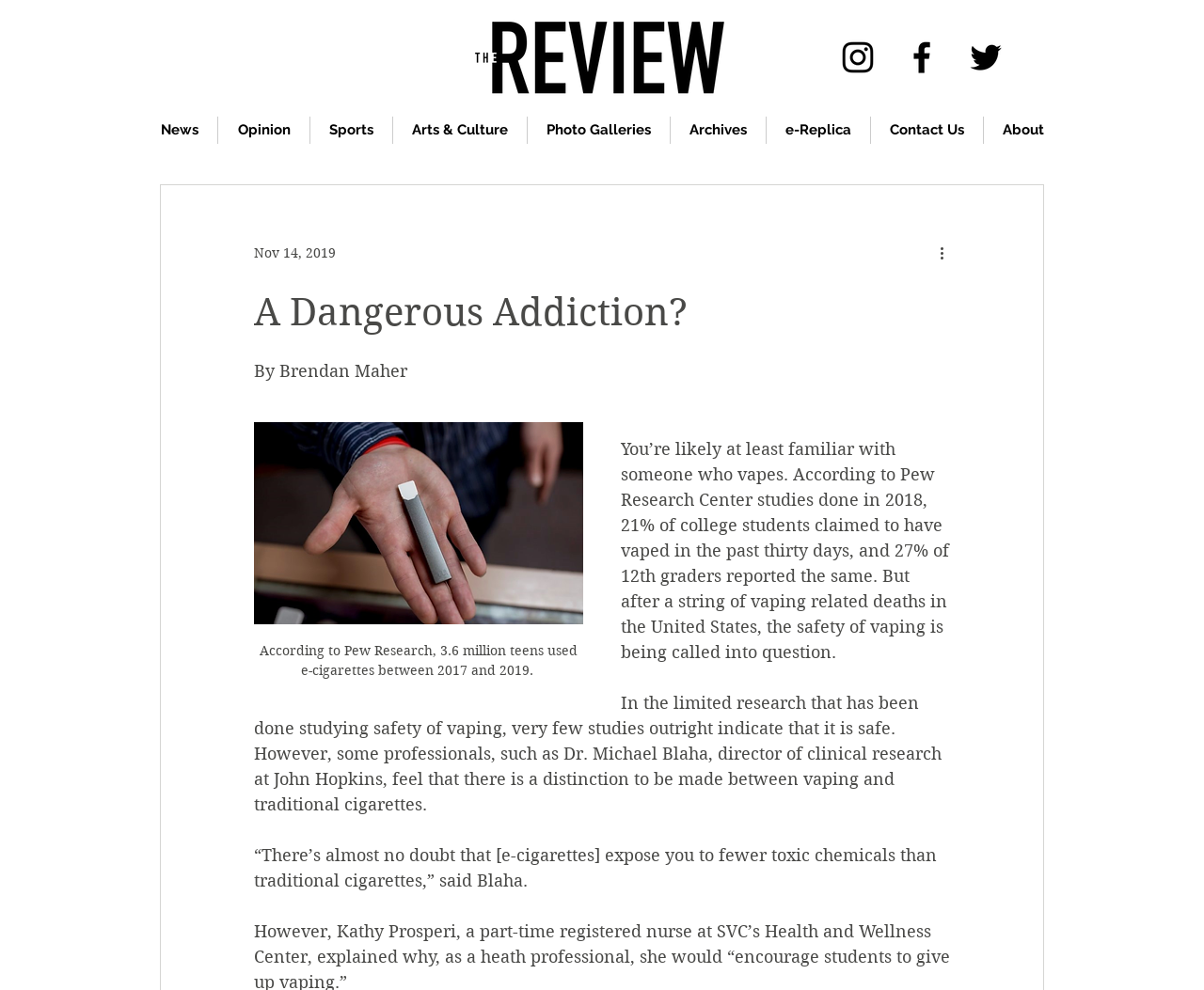Specify the bounding box coordinates of the element's area that should be clicked to execute the given instruction: "Search the site". The coordinates should be four float numbers between 0 and 1, i.e., [left, top, right, bottom].

[0.164, 0.042, 0.322, 0.075]